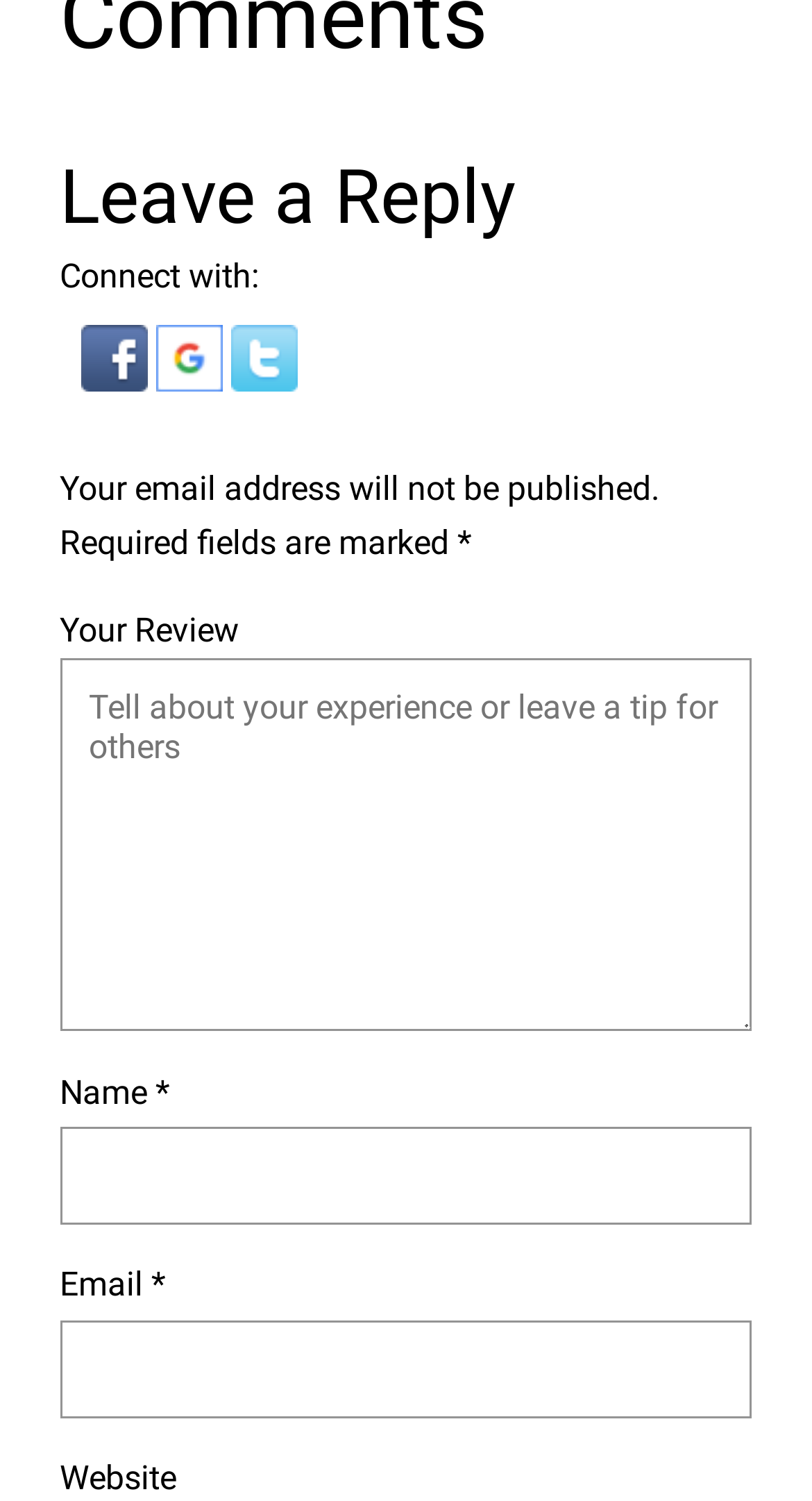Please provide a brief answer to the following inquiry using a single word or phrase:
What is the label of the last textbox in the form?

Website